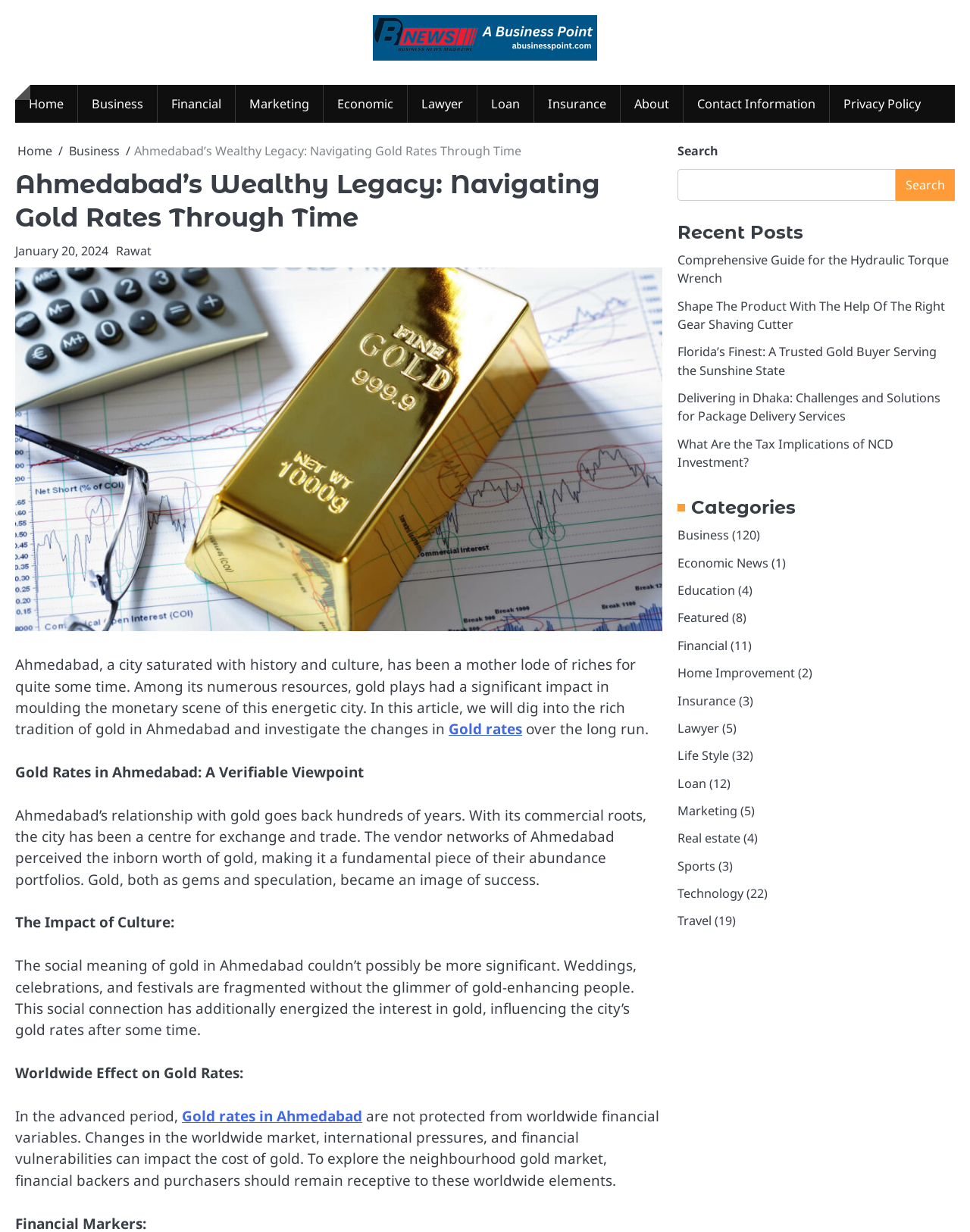Specify the bounding box coordinates for the region that must be clicked to perform the given instruction: "Search for something".

[0.698, 0.137, 0.923, 0.163]